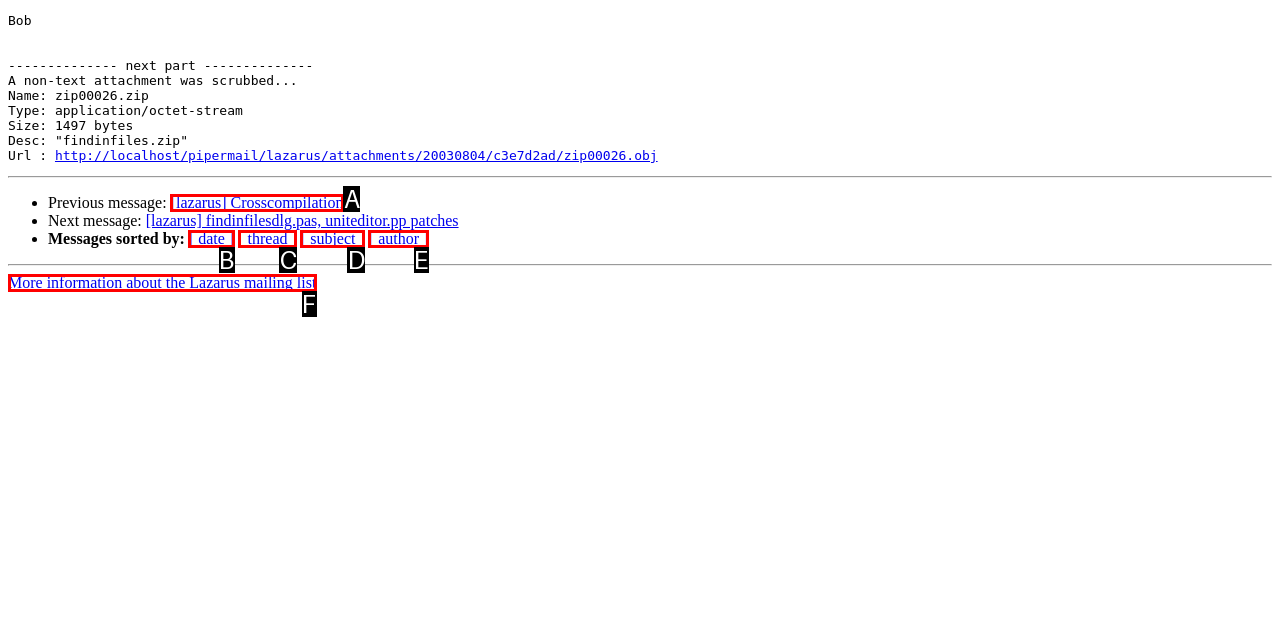Which option corresponds to the following element description: [ subject ]?
Please provide the letter of the correct choice.

D